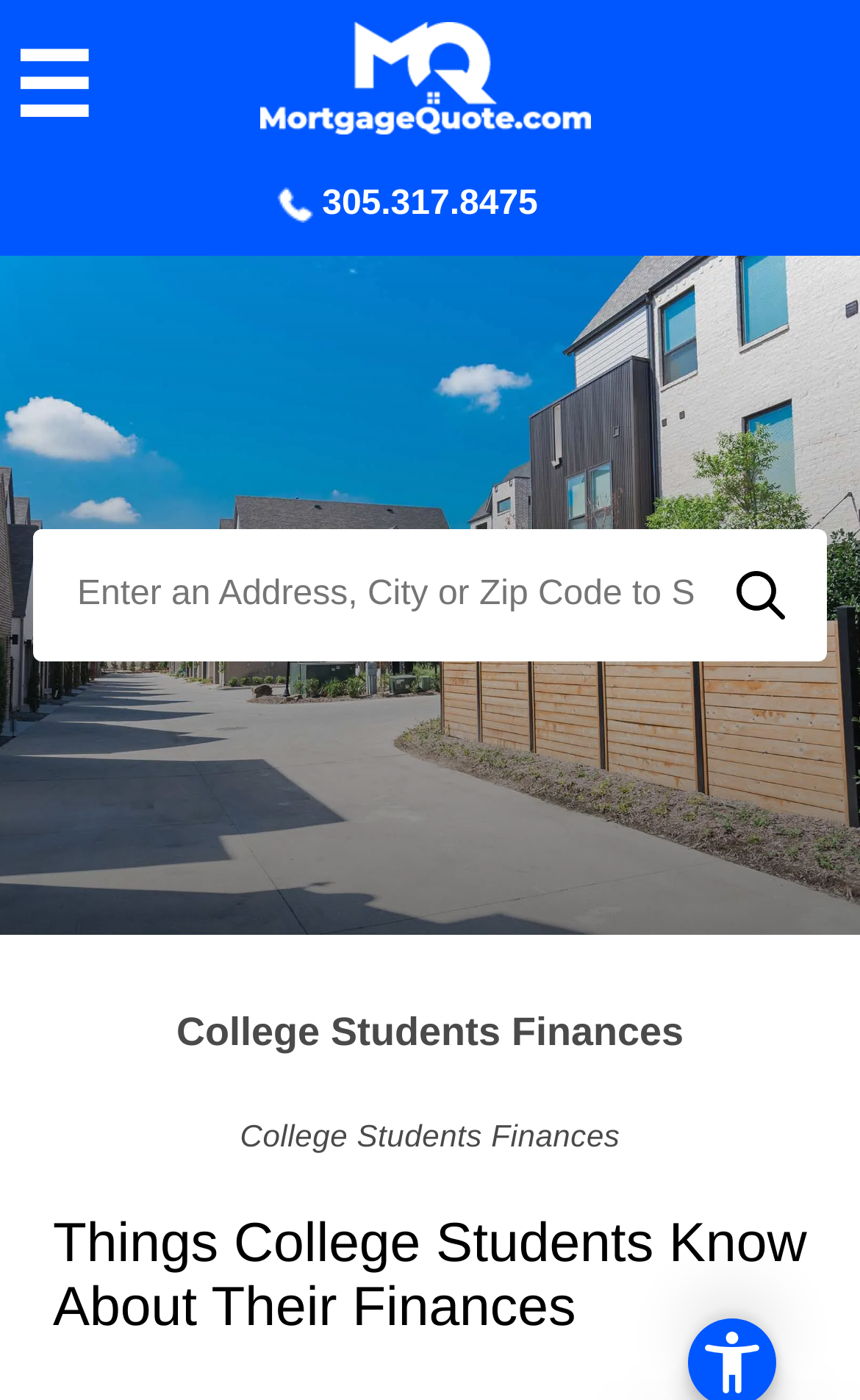What is the main topic of the webpage?
Based on the image content, provide your answer in one word or a short phrase.

College Students Finances